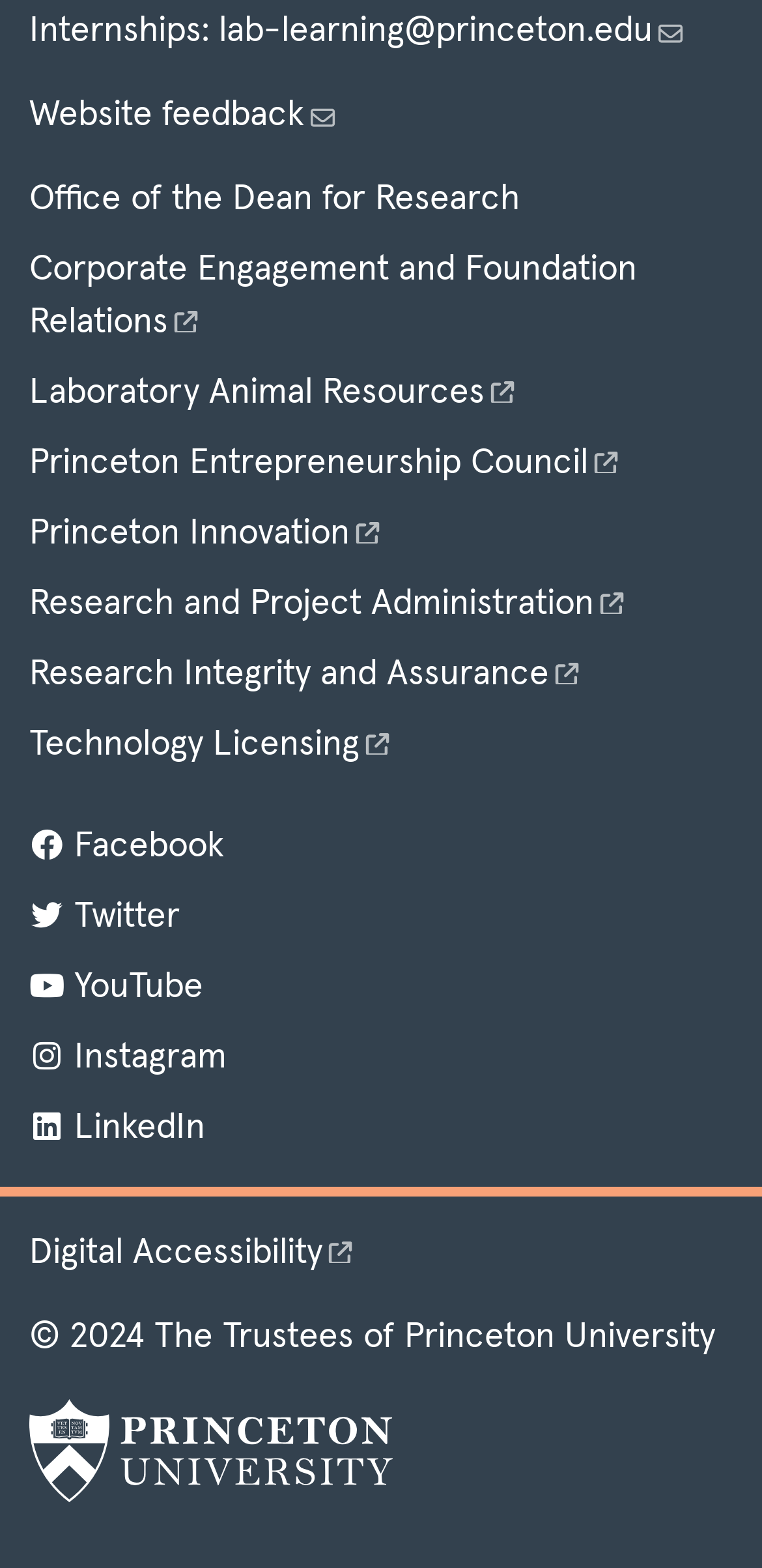What is the name of the university?
Kindly offer a detailed explanation using the data available in the image.

I found the name of the university by looking at the link with the text 'Princeton University' which is located at the bottom of the page.